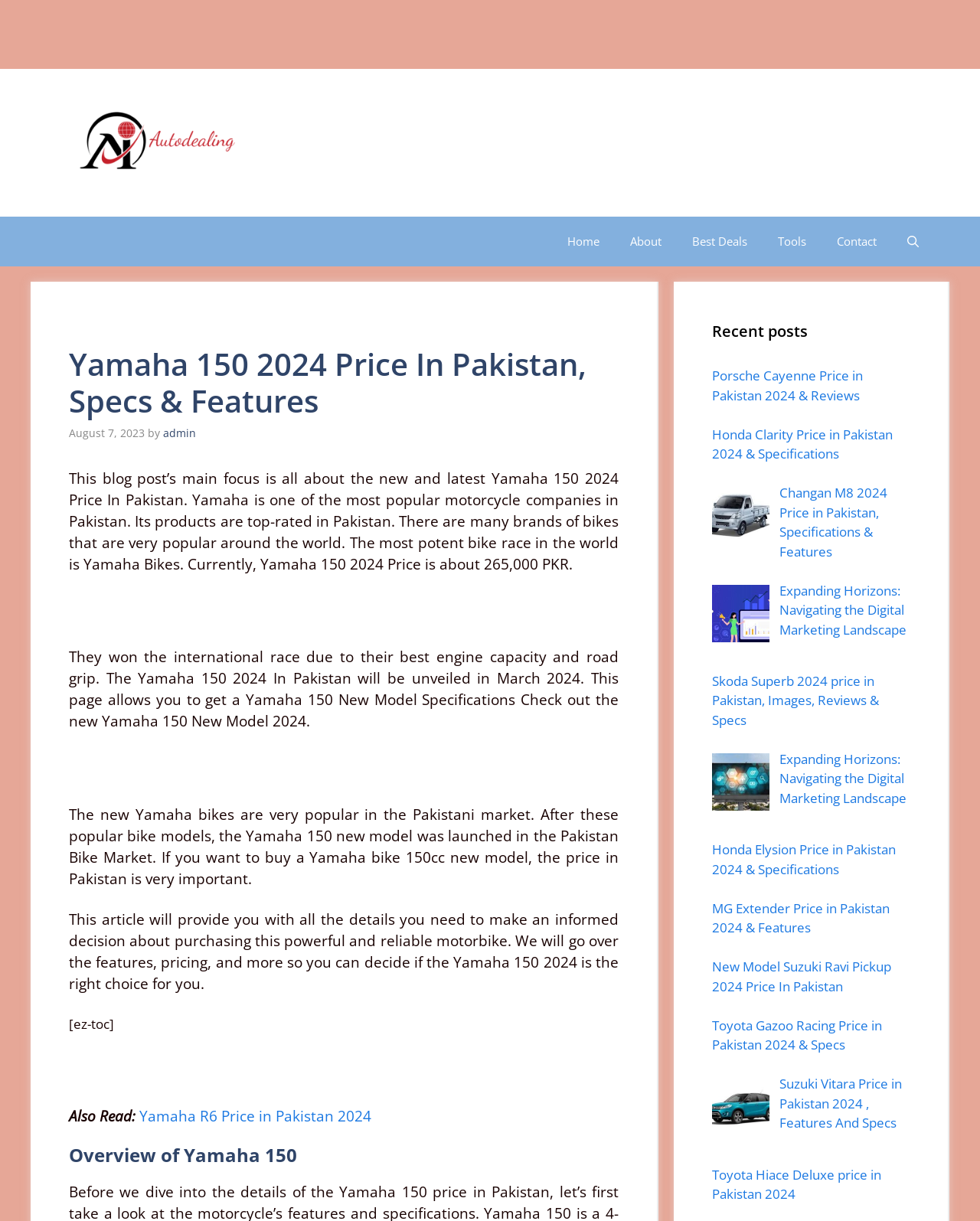Give a concise answer using only one word or phrase for this question:
What is the topic of the recent post section?

Porsche Cayenne Price in Pakistan 2024 & Reviews